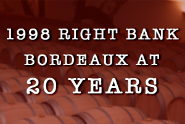Describe the important features and context of the image with as much detail as possible.

The image features a captivating title that reads "1998 RIGHT BANK BORDEAUX AT 20 YEARS," prominently displayed in bold, contrasting text. This suggests a celebration or reflection on the quality and significance of Bordeaux wines from the 1998 vintage, specifically those from the Right Bank region, which is renowned for its Merlot-dominated blends. The phrasing emphasizes the wine's two-decade aging process, highlighting the complexity and richness that can develop over time. In the background, there appears to be a rustic setting with wooden barrels, evoking a traditional wine cellar atmosphere, which complements the theme of wine aging and appreciation. This context provides an engaging visual and textual nod to wine enthusiasts and collectors interested in vintage wines.